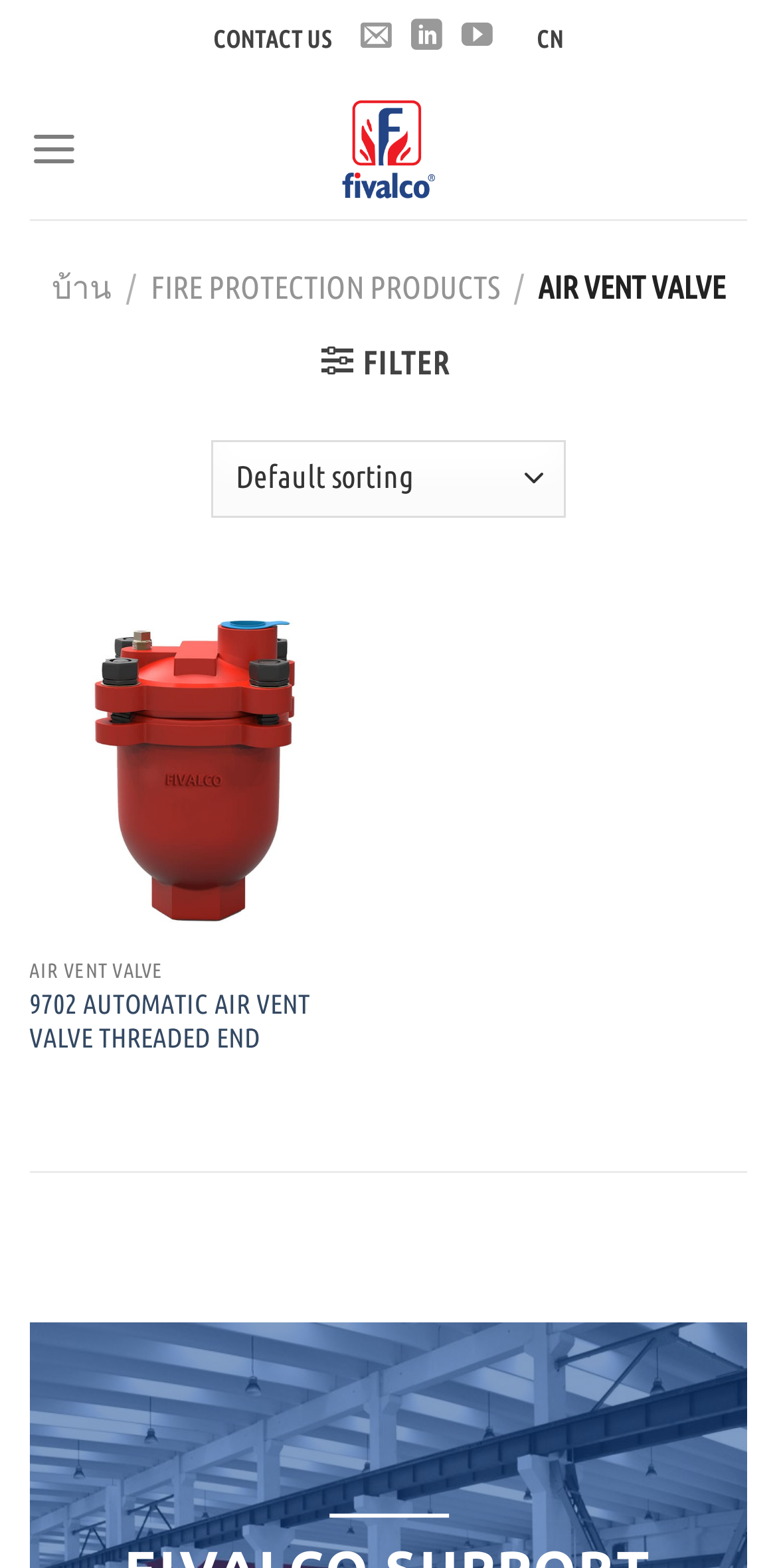For the element described, predict the bounding box coordinates as (top-left x, top-left y, bottom-right x, bottom-right y). All values should be between 0 and 1. Element description: บ้าน

[0.066, 0.171, 0.143, 0.194]